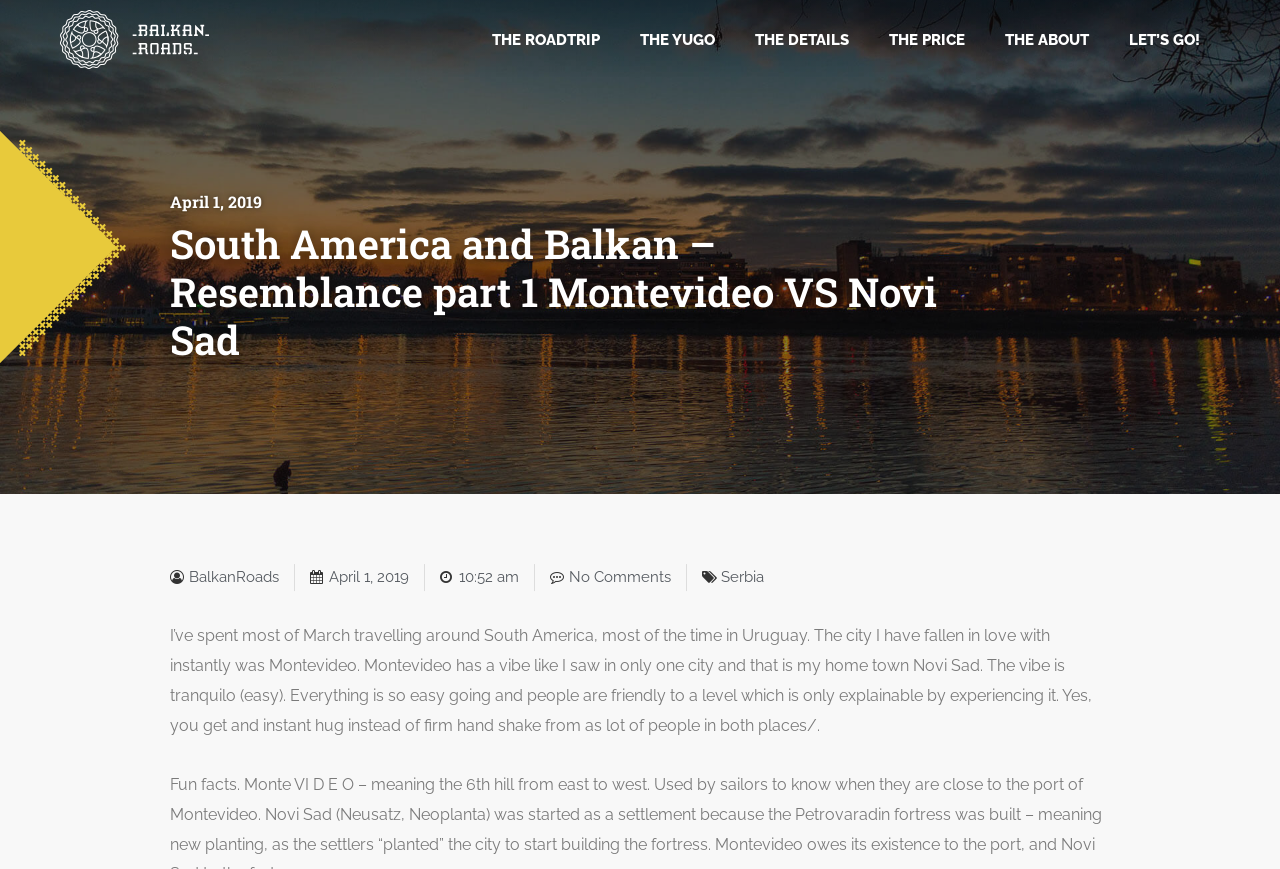Could you find the bounding box coordinates of the clickable area to complete this instruction: "Check the date"?

[0.133, 0.22, 0.205, 0.244]